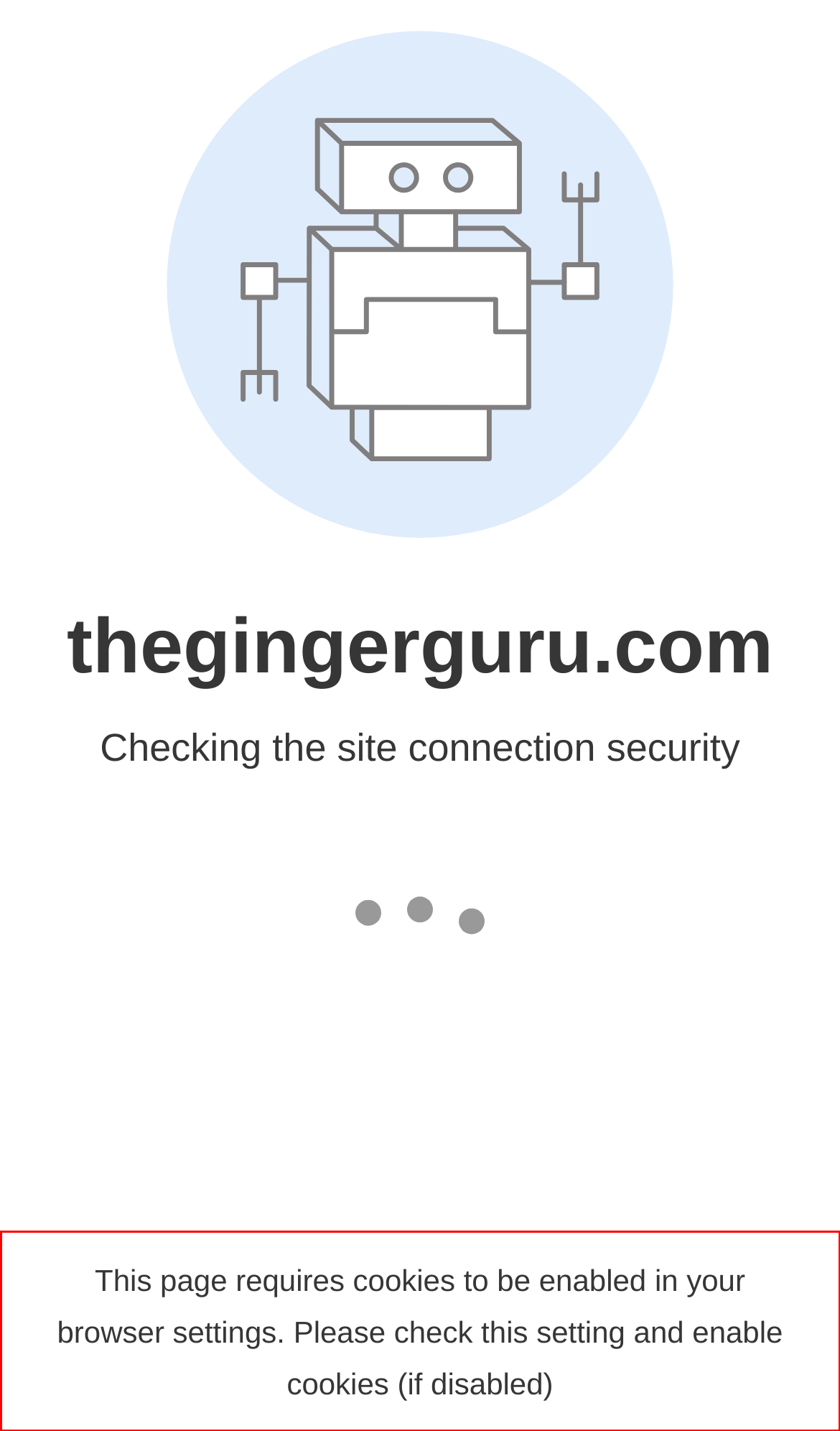You have a webpage screenshot with a red rectangle surrounding a UI element. Extract the text content from within this red bounding box.

This page requires cookies to be enabled in your browser settings. Please check this setting and enable cookies (if disabled)